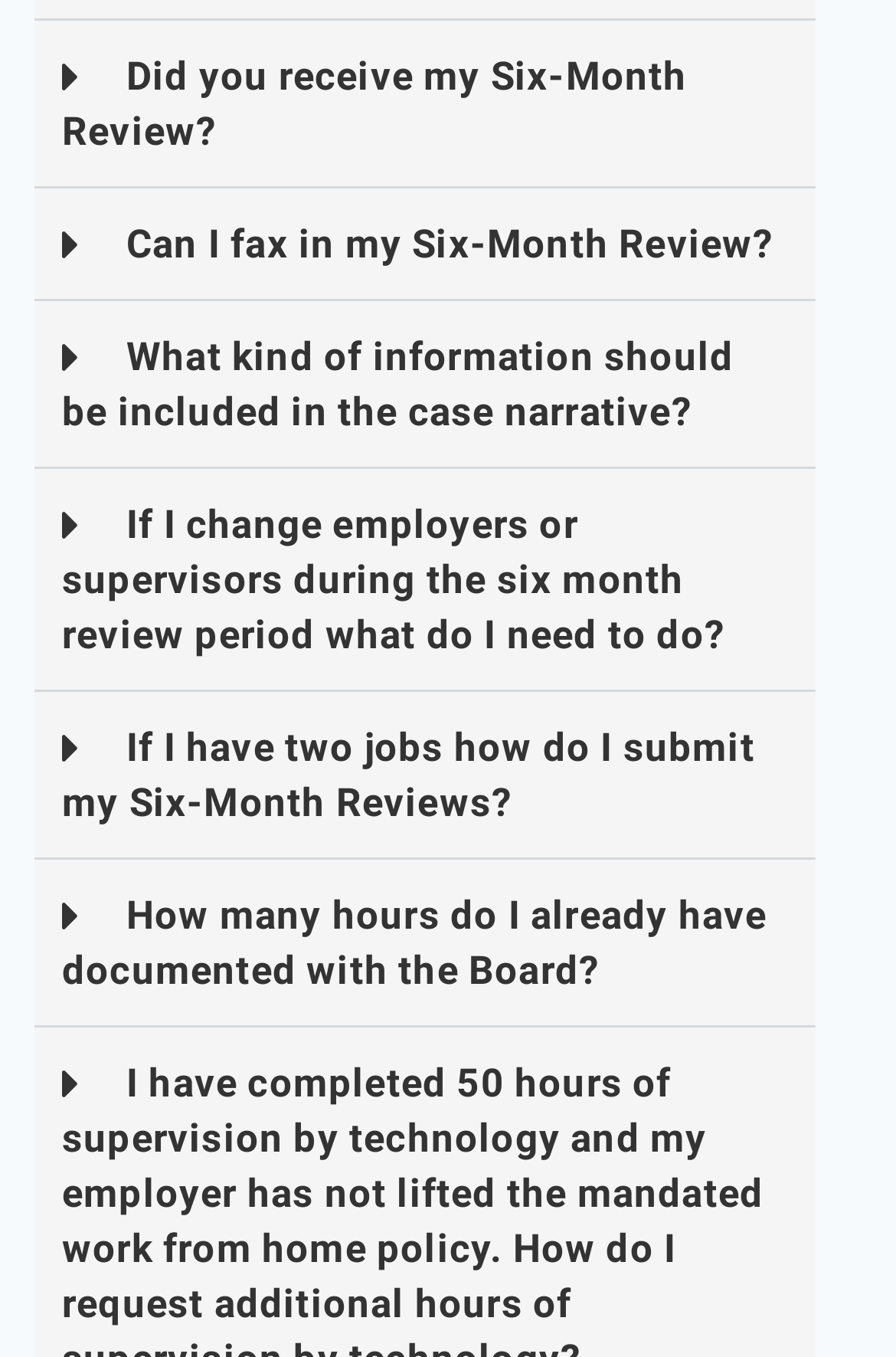Please locate the clickable area by providing the bounding box coordinates to follow this instruction: "Explore 'How many hours do I already have documented with the Board?'".

[0.038, 0.634, 0.91, 0.757]